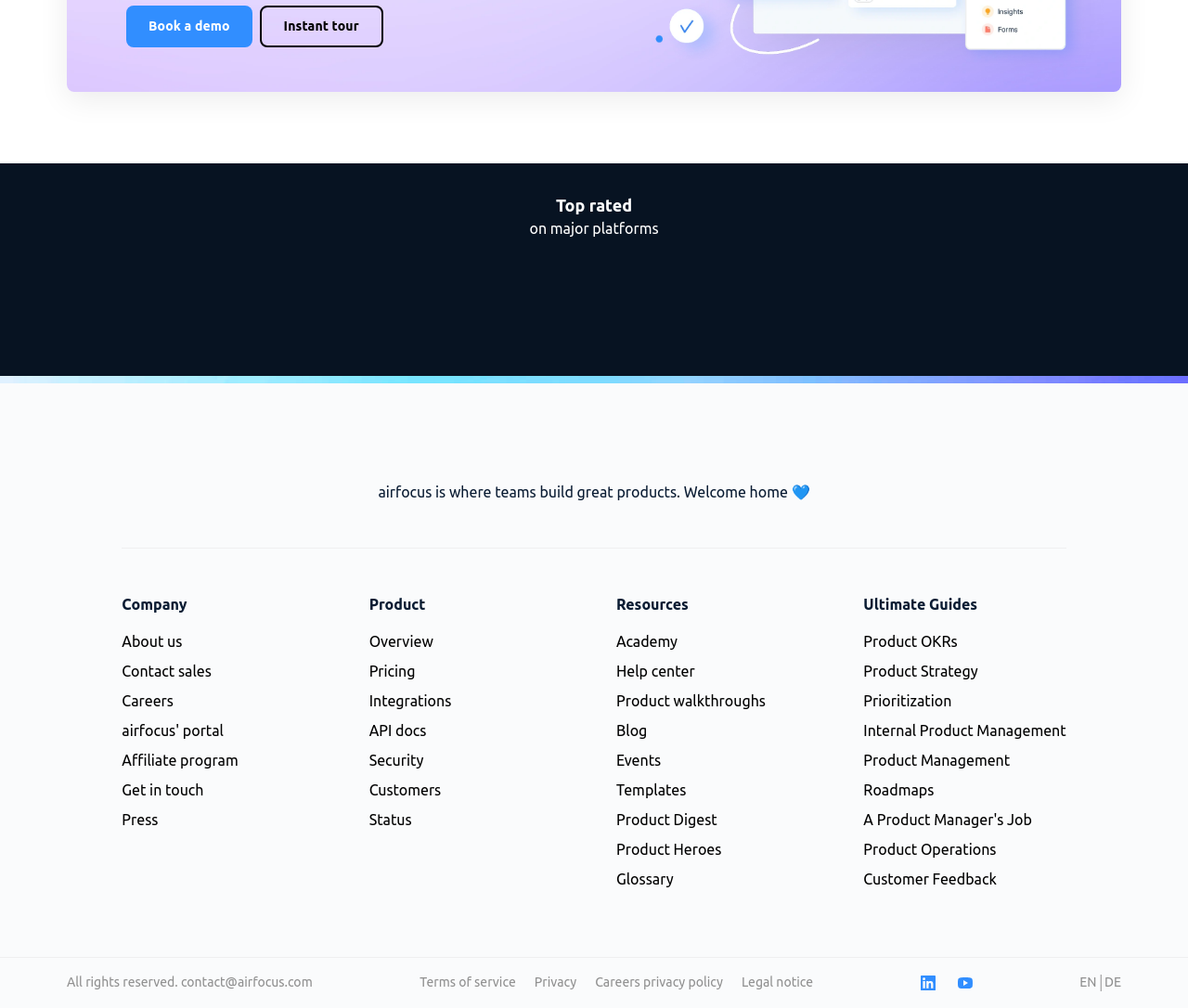What are the badges displayed on the webpage?
Using the information presented in the image, please offer a detailed response to the question.

I found the answer by examining the images on the webpage, which are labeled as 'g2 badge users love us', 'GetApp badge category leader', 'software advice badge', 'capterra shortlist badge', 'proddy badge roadmapping', and 'crozdesk badge'.